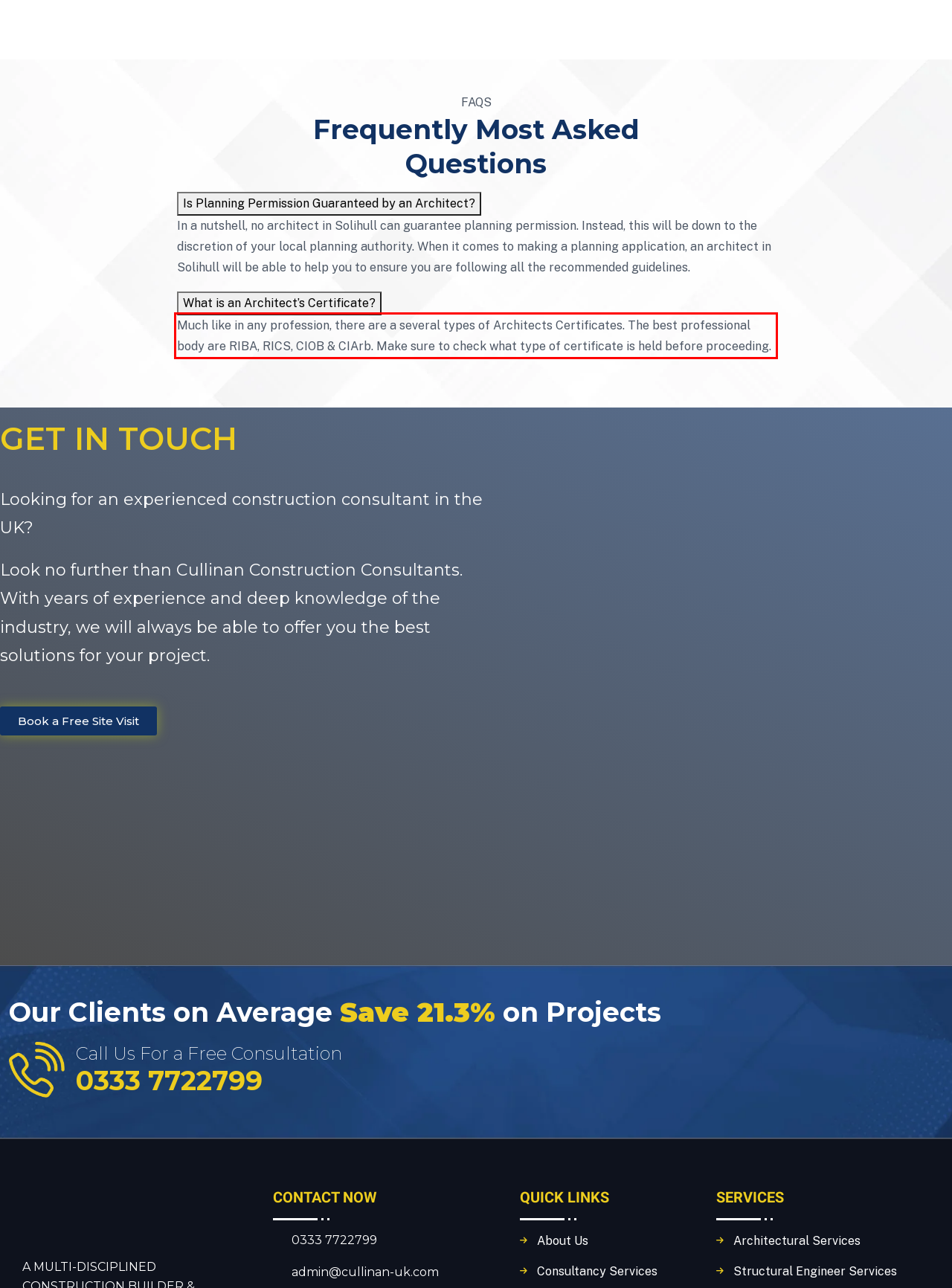You have a screenshot of a webpage, and there is a red bounding box around a UI element. Utilize OCR to extract the text within this red bounding box.

Much like in any profession, there are a several types of Architects Certificates. The best professional body are RIBA, RICS, CIOB & CIArb. Make sure to check what type of certificate is held before proceeding.